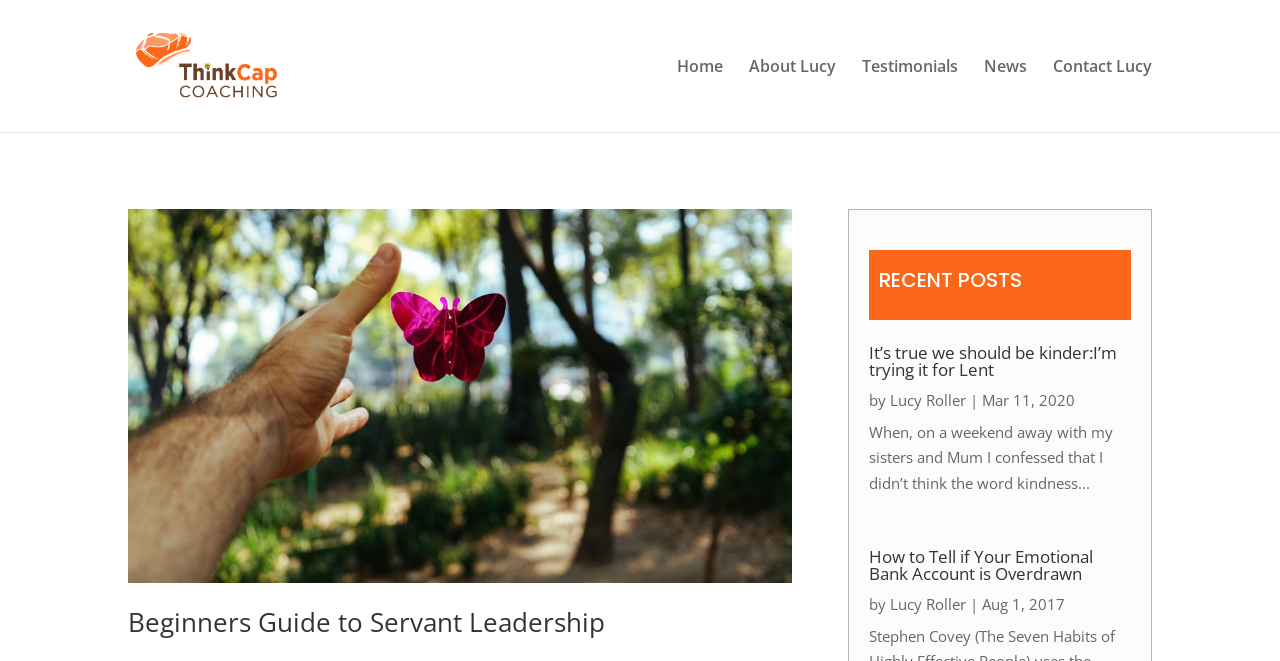Determine the bounding box coordinates of the clickable element to complete this instruction: "contact Lucy". Provide the coordinates in the format of four float numbers between 0 and 1, [left, top, right, bottom].

[0.823, 0.089, 0.9, 0.2]